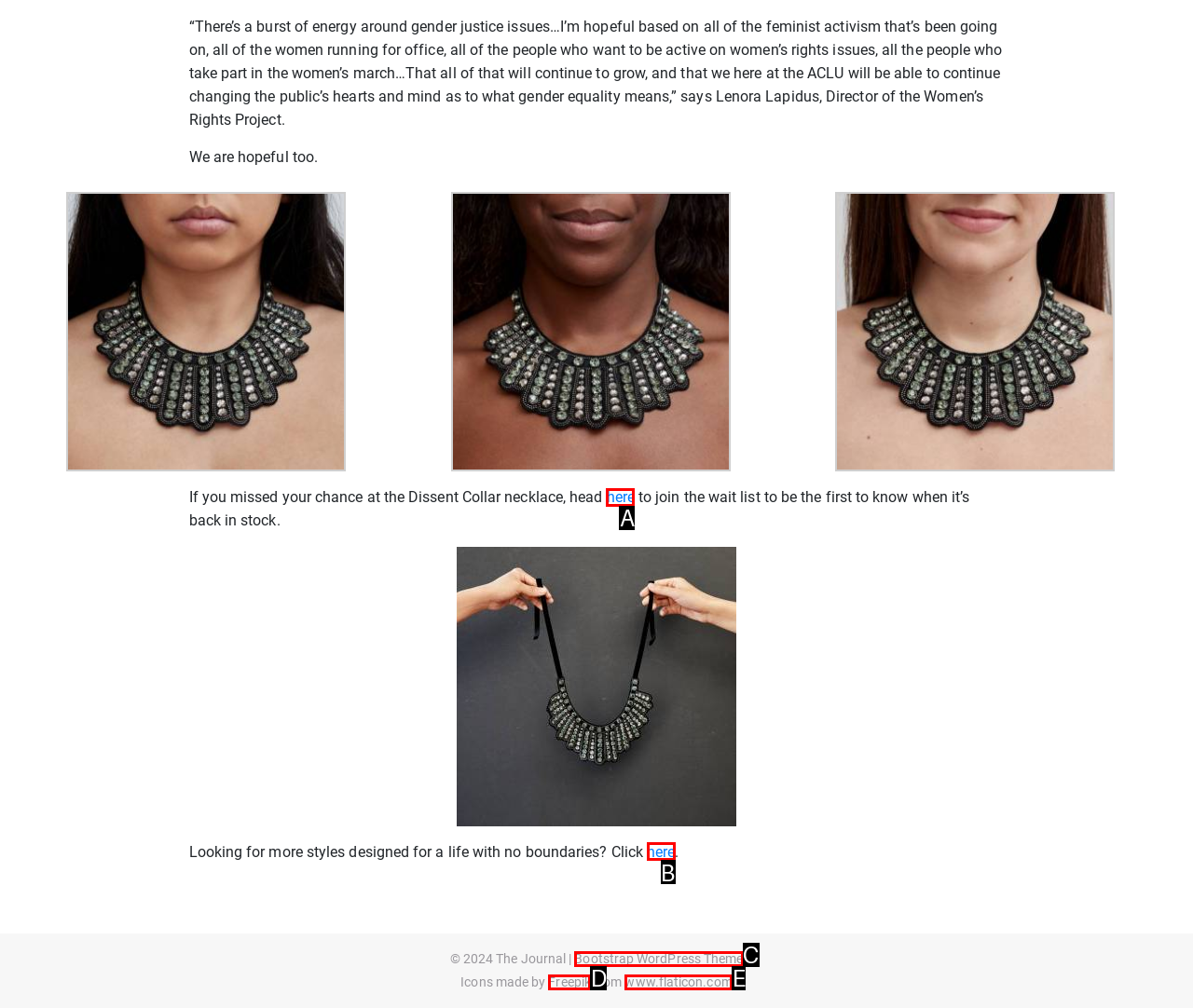Given the description: Bootstrap WordPress Theme, pick the option that matches best and answer with the corresponding letter directly.

C